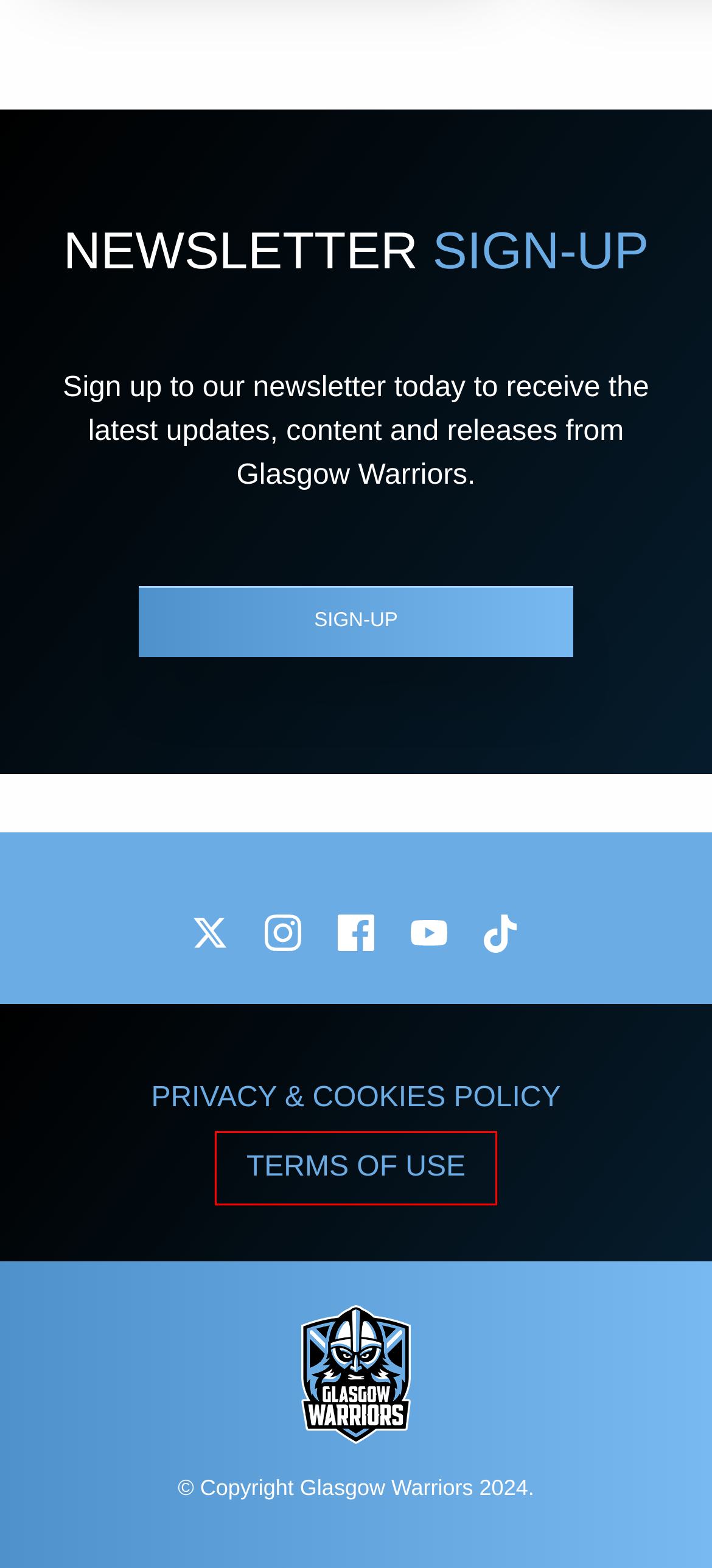Using the screenshot of a webpage with a red bounding box, pick the webpage description that most accurately represents the new webpage after the element inside the red box is clicked. Here are the candidates:
A. McKay voted as McCrea Financial Services Player of the Season by Warrior Nation - Glasgow Warriors
B. TERMS OF USE - Glasgow Warriors
C. Newsletter Signup - Glasgow Warriors
D. Matthews takes home OFX Top Try Scorer trophy - Glasgow Warriors
E. Darge voted McCrea Financial Services Warrior of the Month for May - Glasgow Warriors
F. 15 Warriors selected in Scotland squad for summer tour - Glasgow Warriors
G. Privacy & Cookies Policy - Glasgow Warriors
H. What's On | DHL Stormers - Glasgow Warriors

B